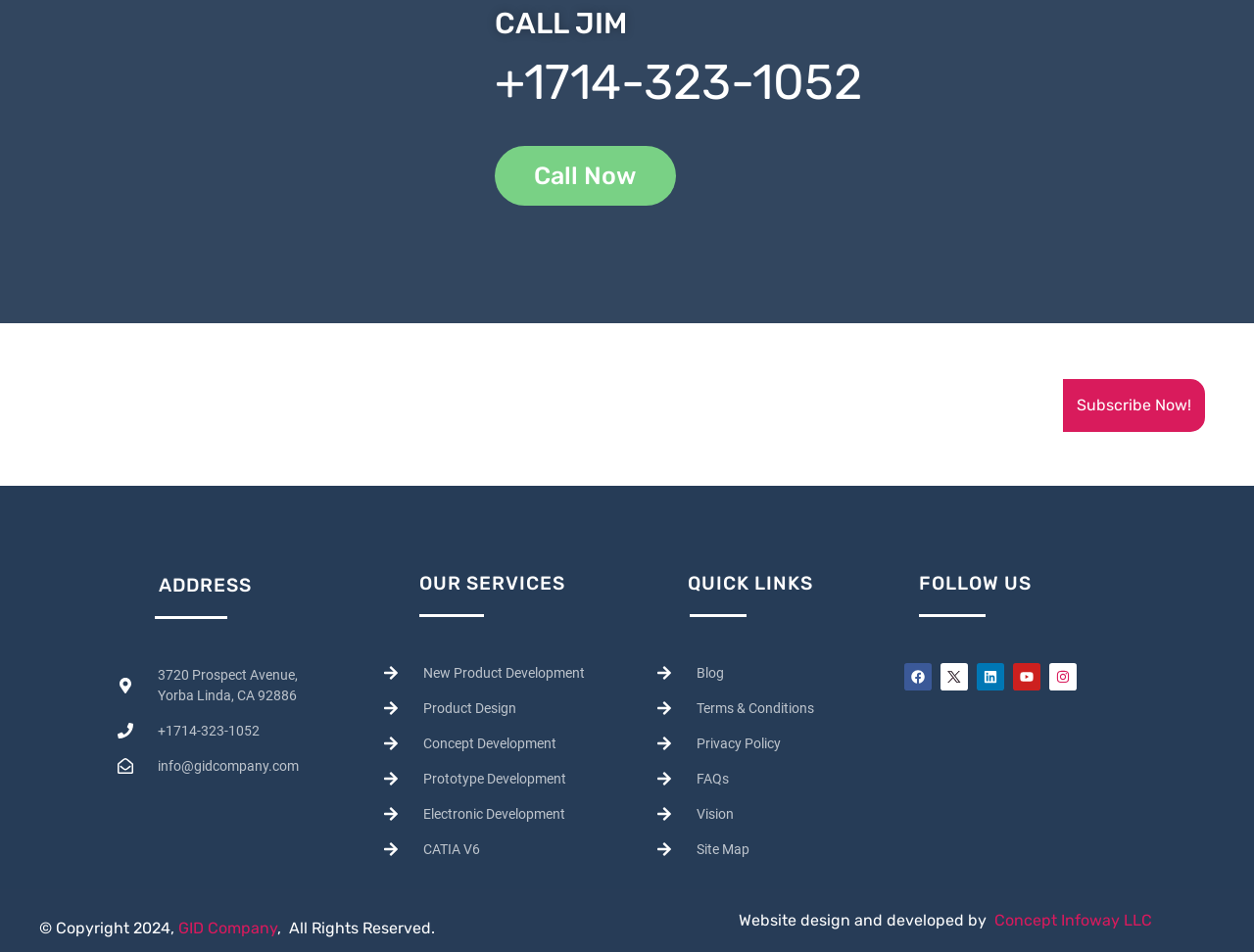Please identify the bounding box coordinates of the area that needs to be clicked to follow this instruction: "Click Contact Us".

None